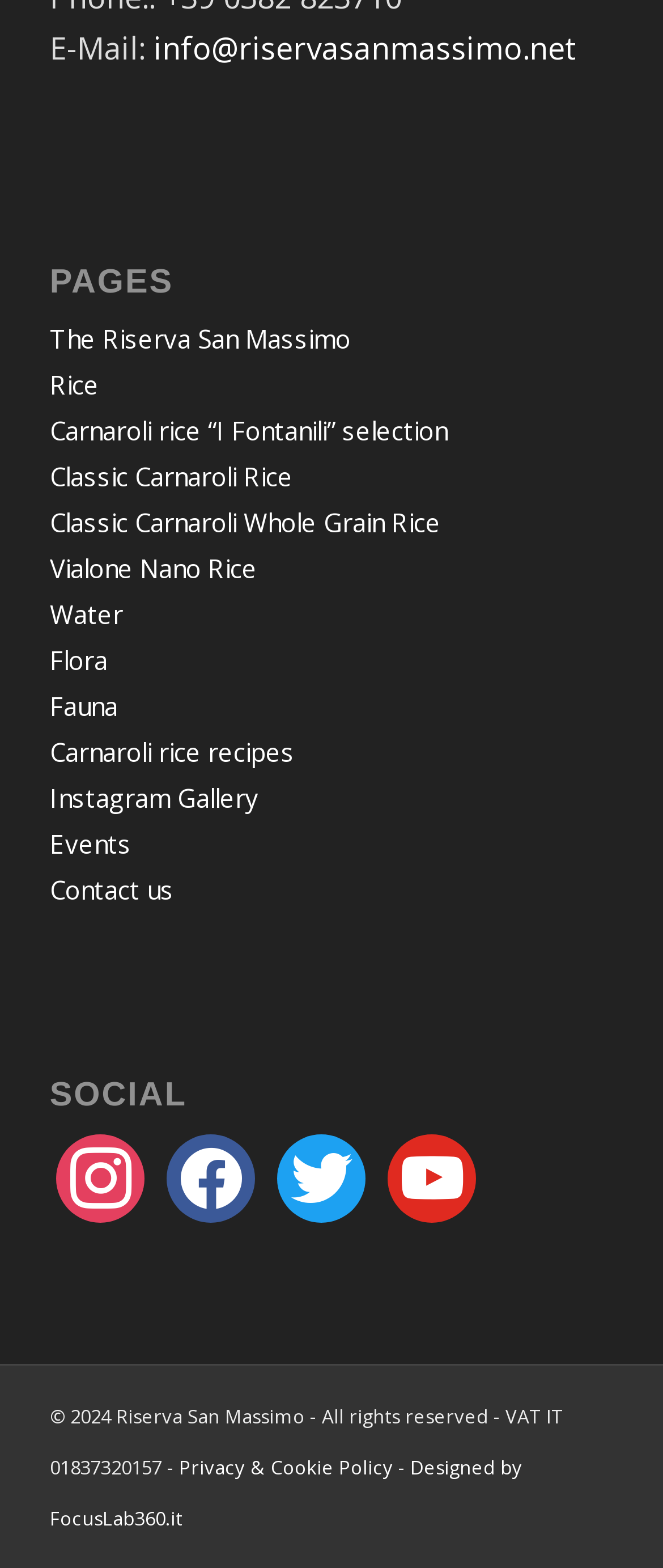Provide a brief response to the question using a single word or phrase: 
What is the email address to contact?

info@riservasanmassimo.net